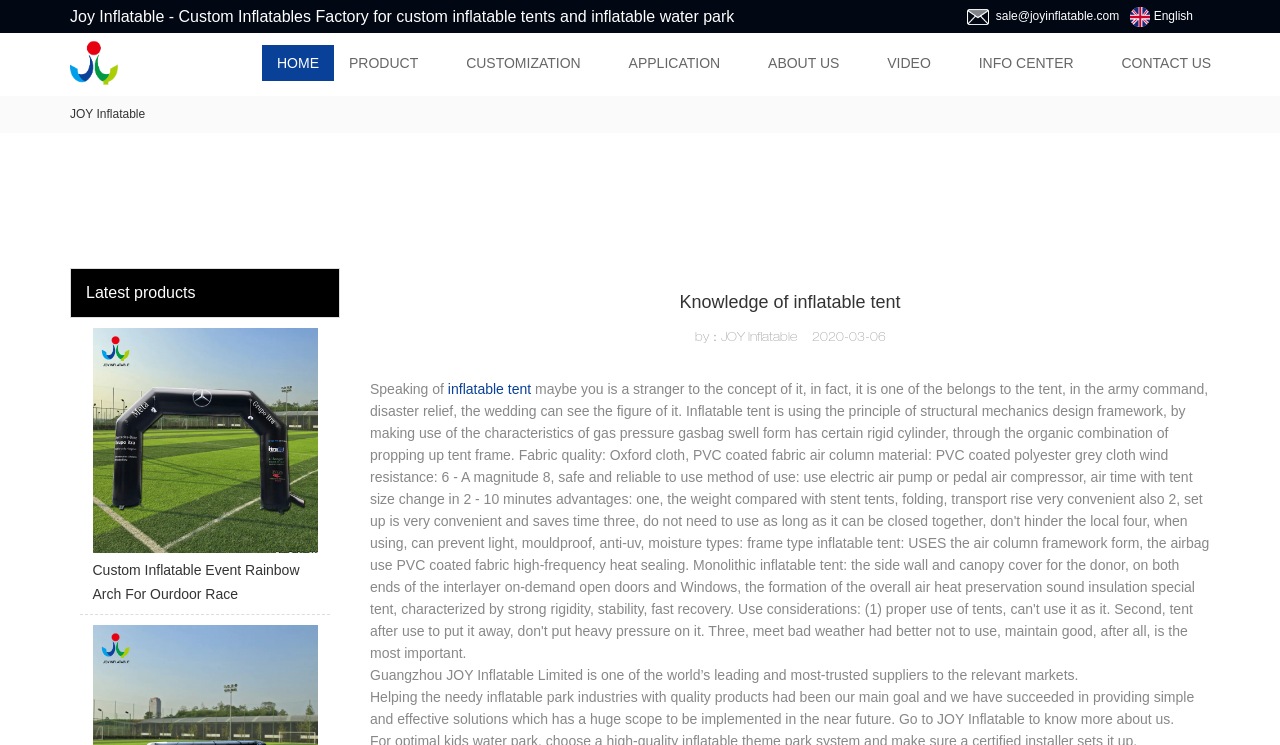Can you specify the bounding box coordinates for the region that should be clicked to fulfill this instruction: "Click the HOME link".

[0.205, 0.06, 0.261, 0.109]